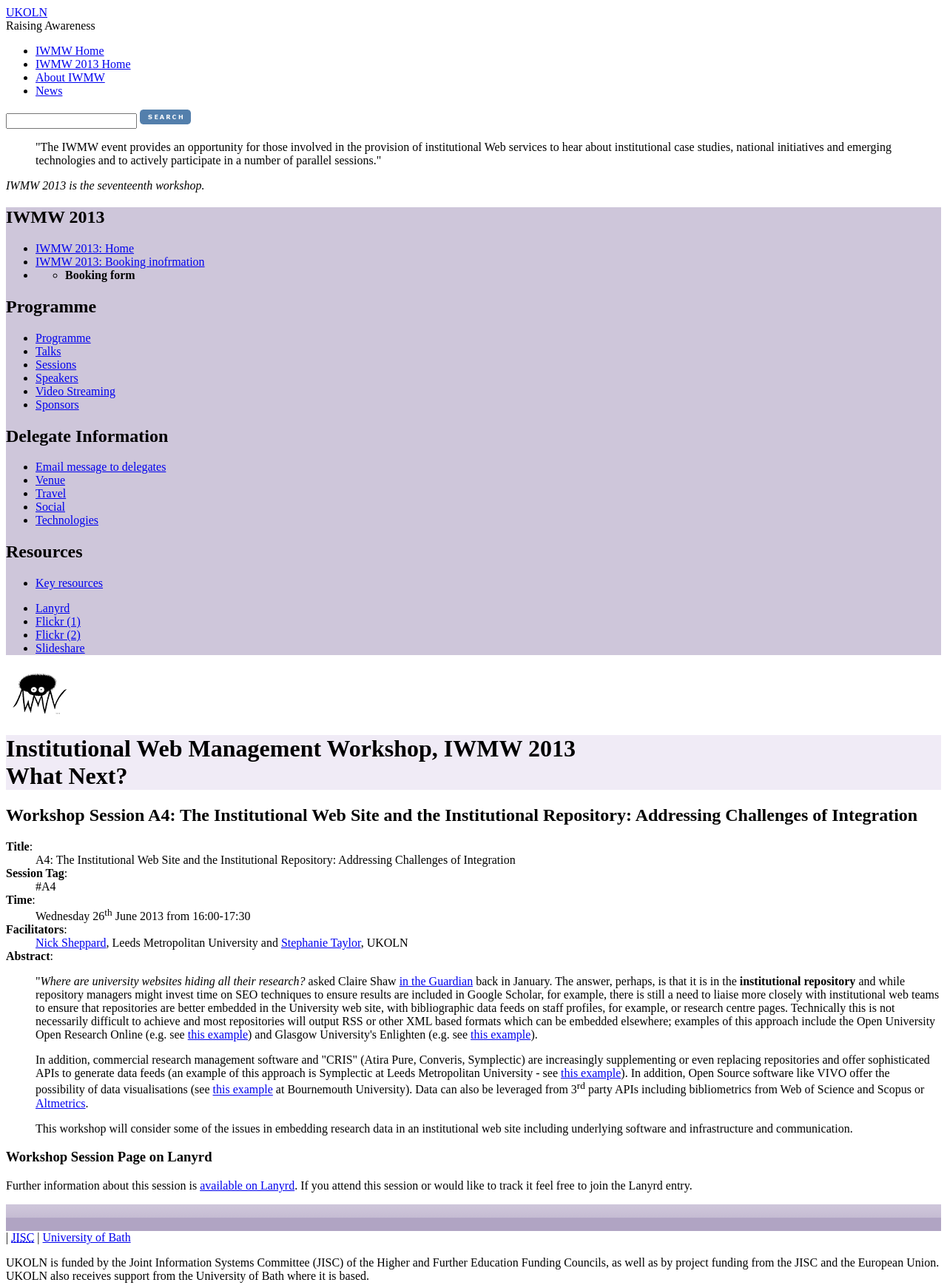What is the logo of the workshop?
Answer briefly with a single word or phrase based on the image.

IWMW logo